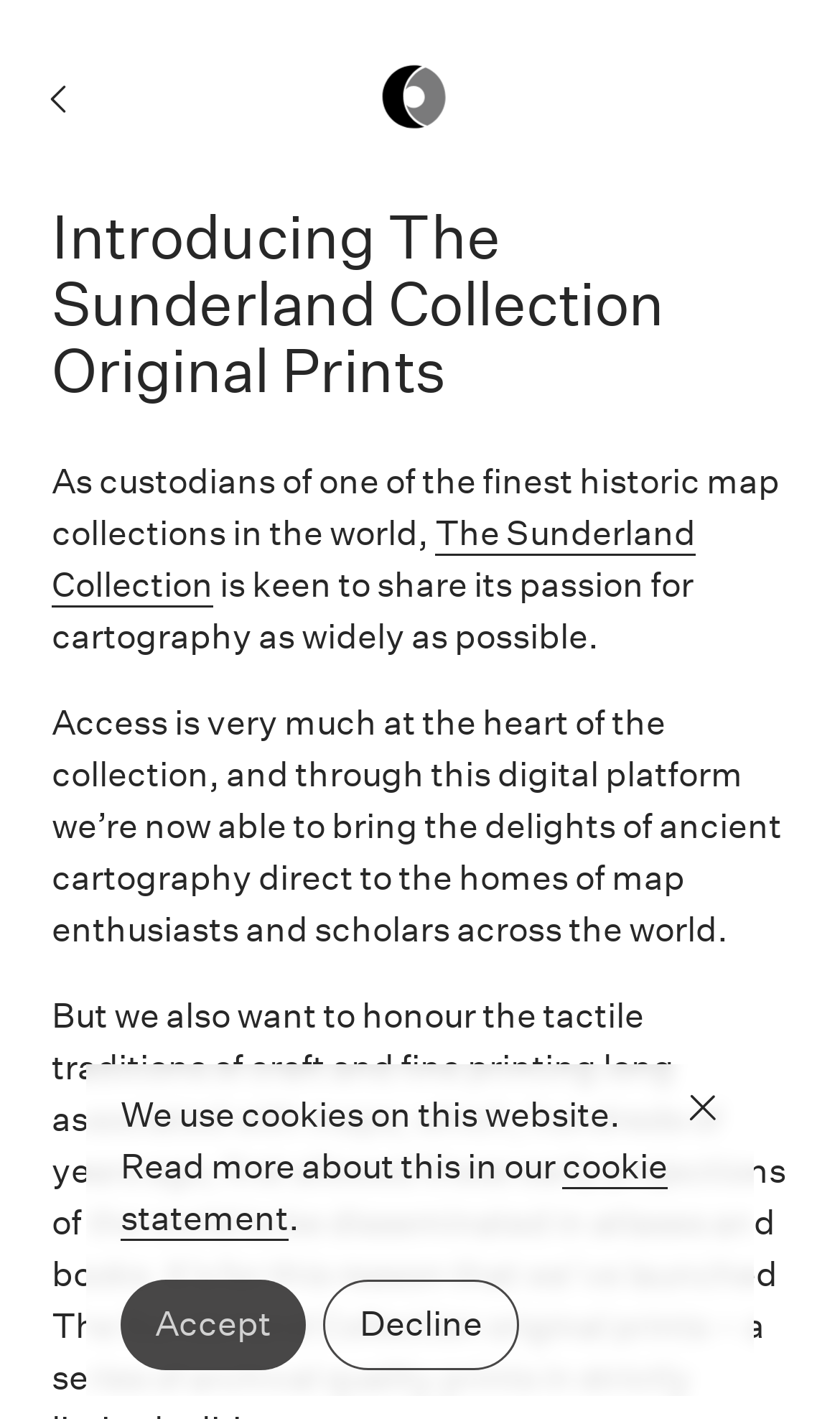Using the provided element description: "Home", identify the bounding box coordinates. The coordinates should be four floats between 0 and 1 in the order [left, top, right, bottom].

[0.213, 0.036, 0.787, 0.1]